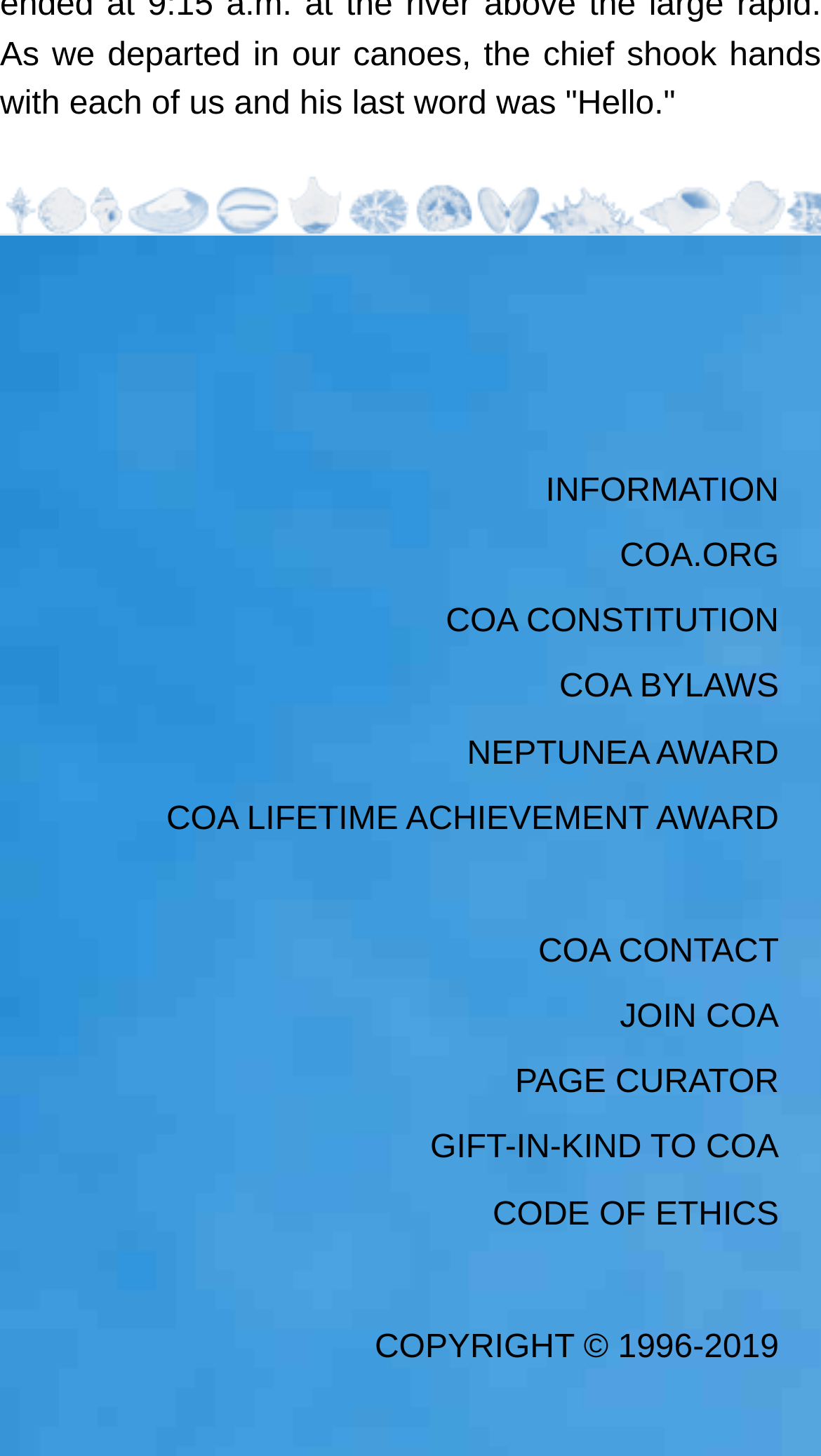Please reply to the following question using a single word or phrase: 
How many sections are there on the webpage?

3